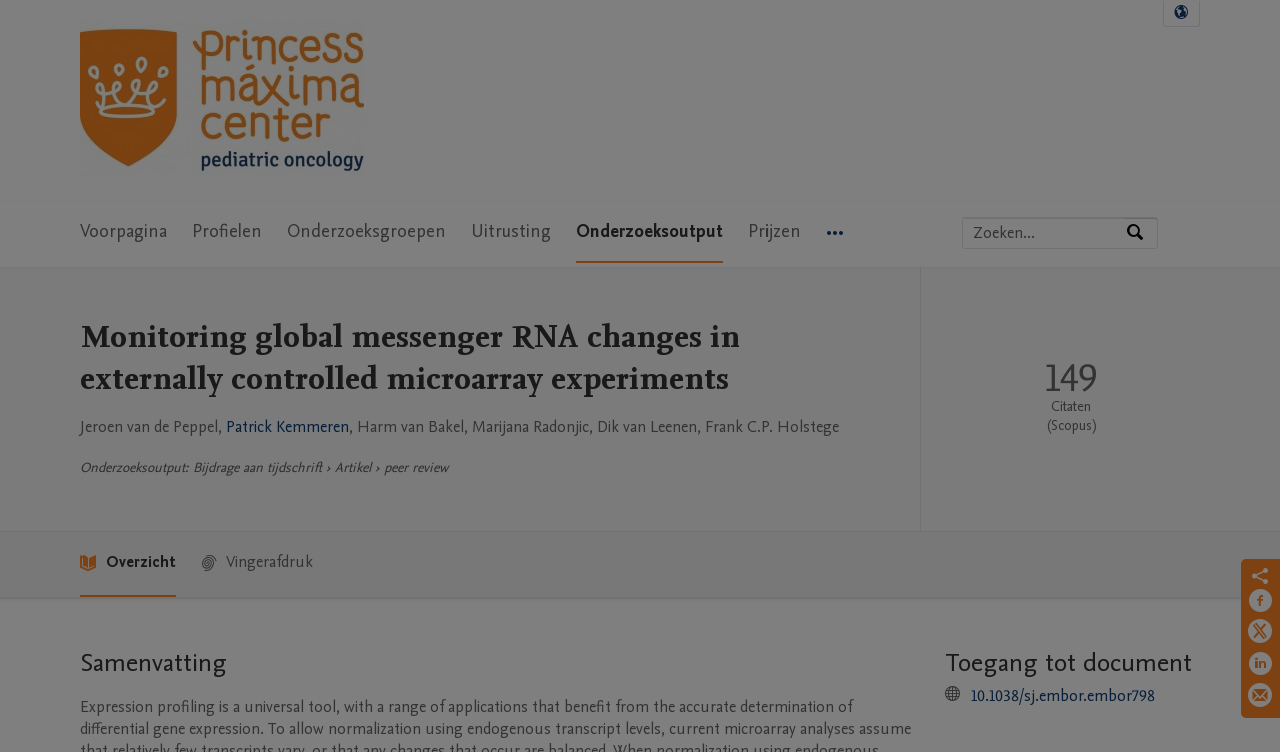What is the name of the first author?
We need a detailed and exhaustive answer to the question. Please elaborate.

I found the answer by reading the text below the main heading, which lists the authors, and the first one is 'Jeroen van de Peppel'.